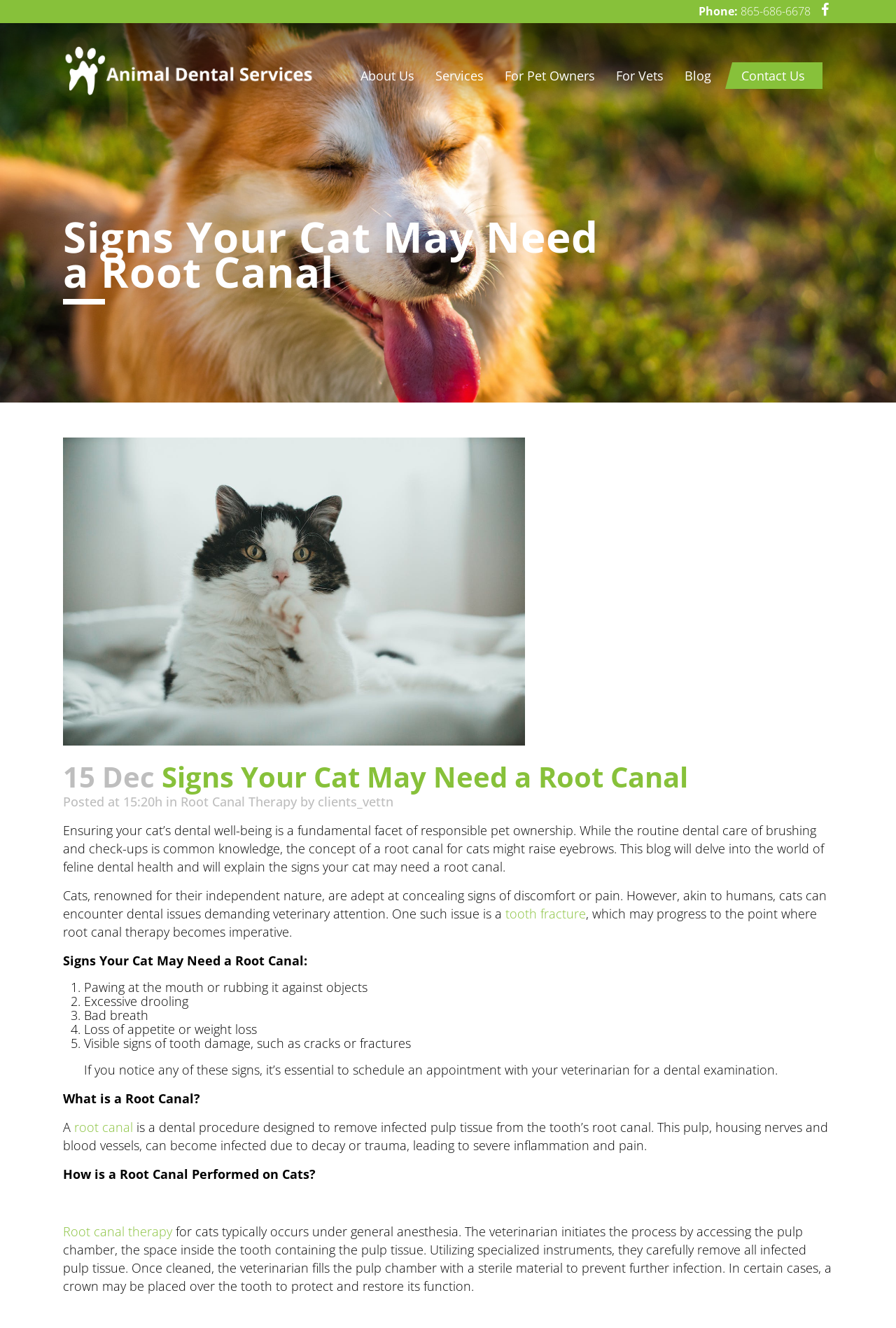What is the purpose of a root canal?
Please provide a single word or phrase answer based on the image.

To remove infected pulp tissue